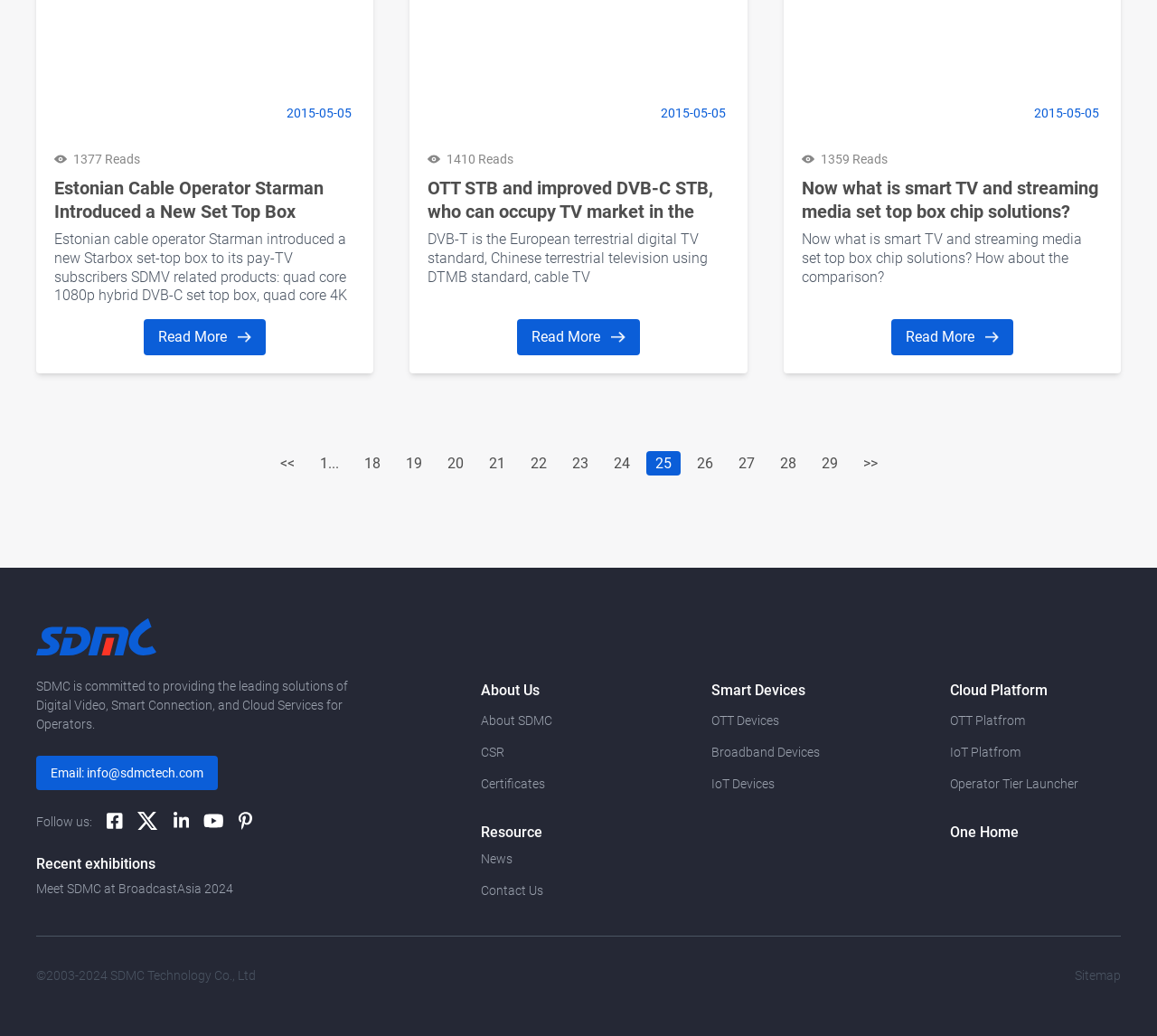Using the details from the image, please elaborate on the following question: How many pages of news articles are there?

I counted the number of page links at the bottom of the webpage, which range from '1...' to '29'. There are 29 pages of news articles in total.